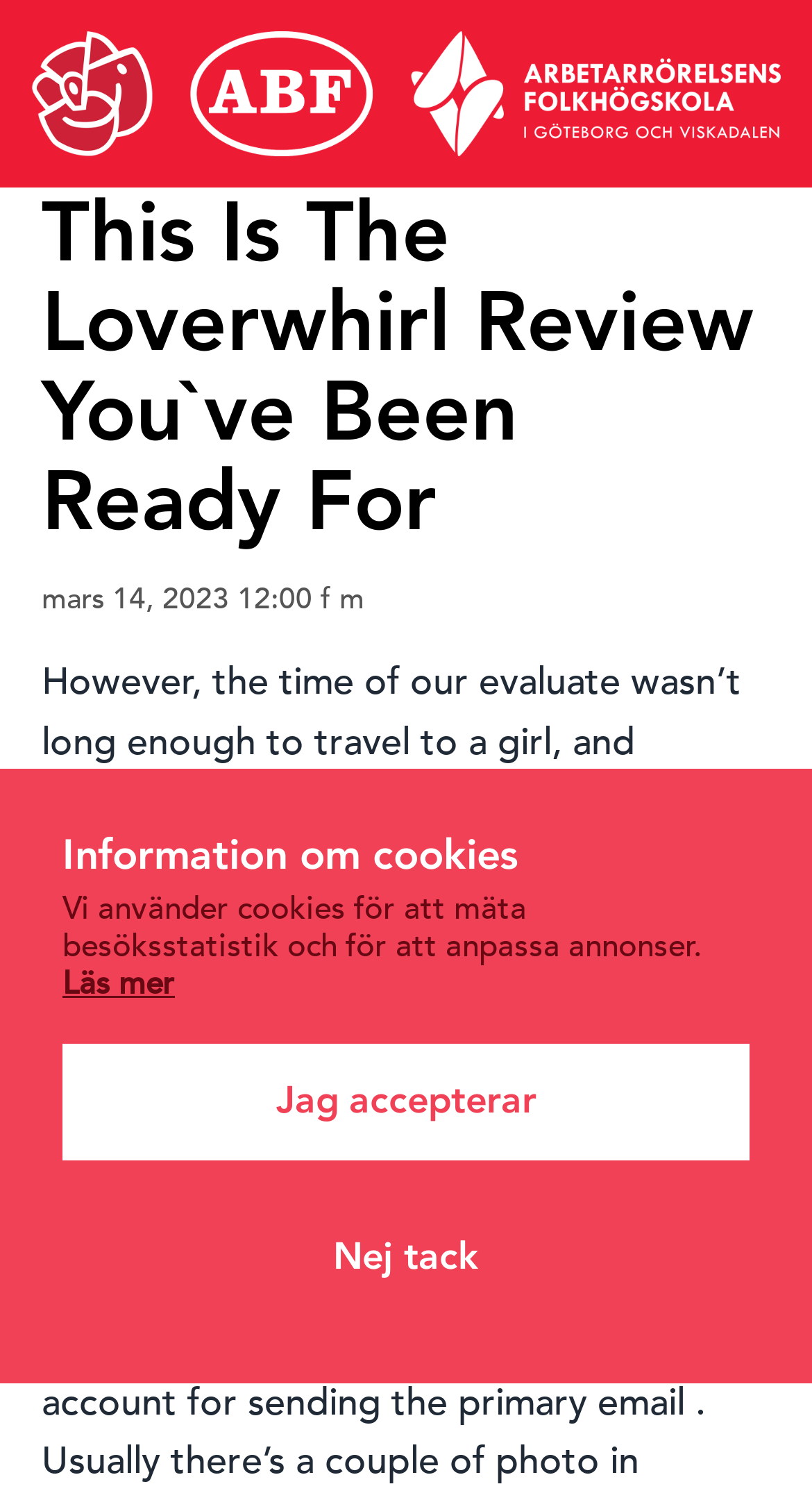What is the cost of spending credits on Loverwhirl?
Please provide a single word or phrase as your answer based on the image.

$125